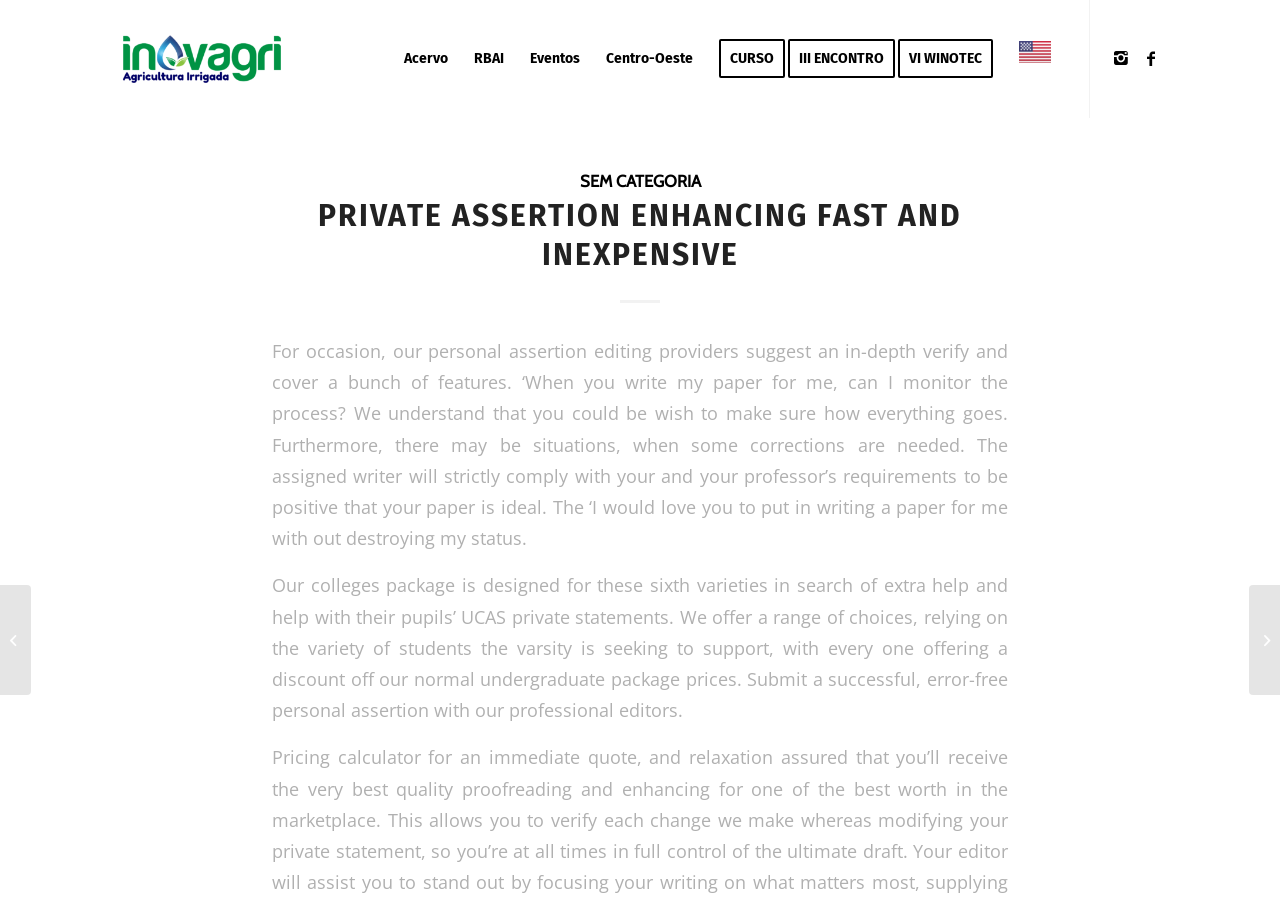Answer the question using only one word or a concise phrase: What is the main service offered by this website?

Personal assertion editing